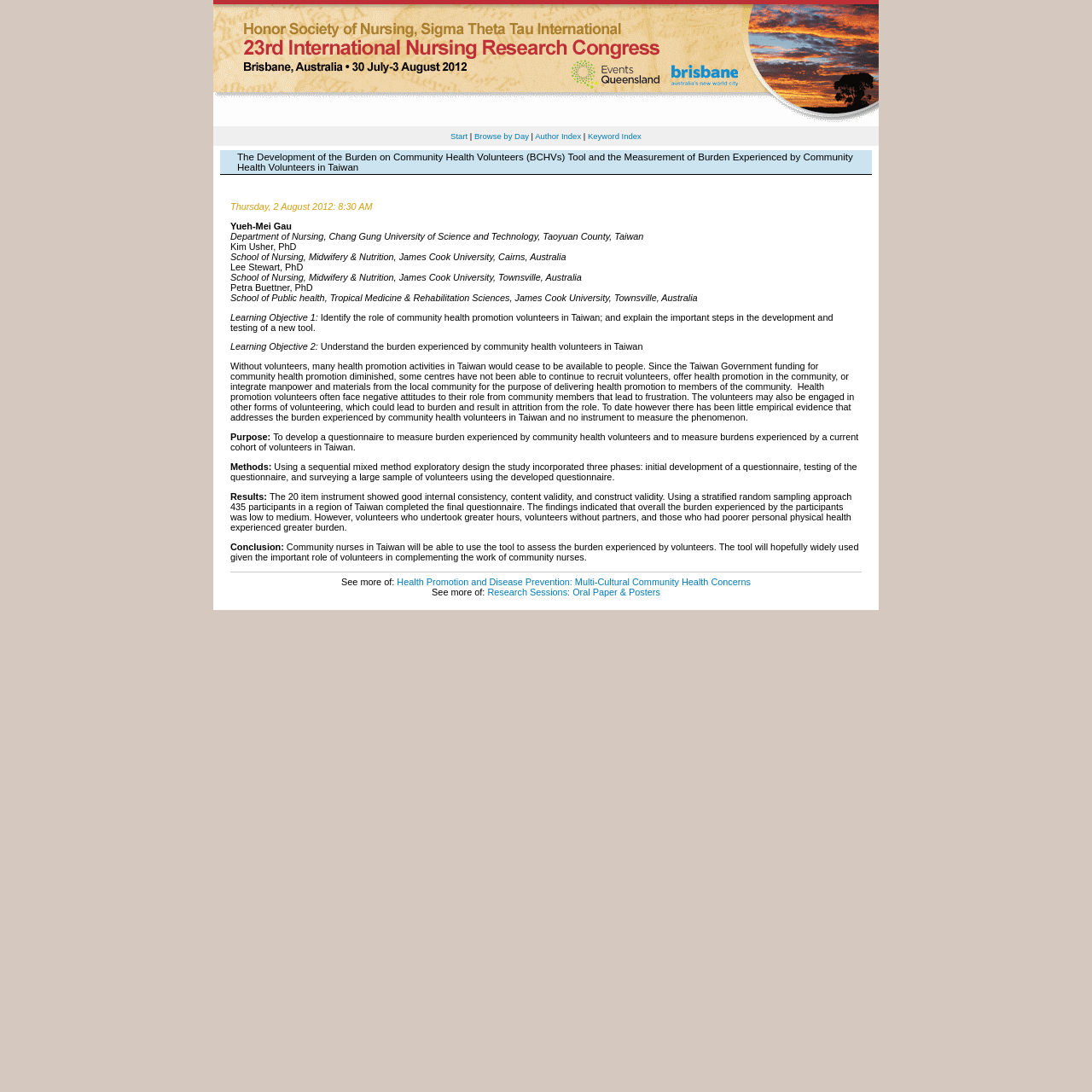How many participants completed the final questionnaire?
Please give a detailed answer to the question using the information shown in the image.

The number of participants can be found in the StaticText element with bounding box coordinates [0.211, 0.45, 0.78, 0.487]. It is mentioned that 'Using a stratified random sampling approach 435 participants in a region of Taiwan completed the final questionnaire'.